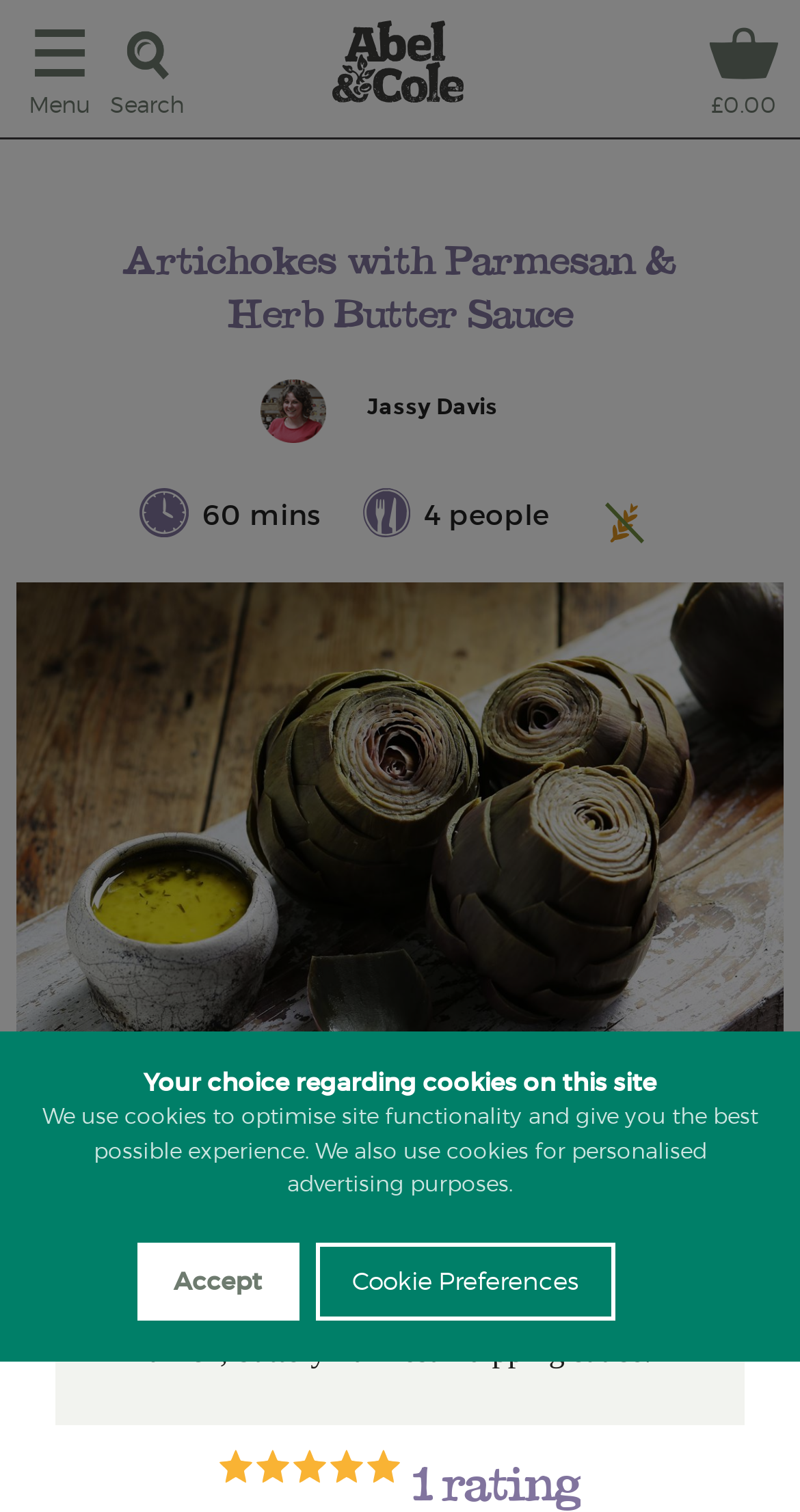Using the element description: "parent_node: Search title="Search"", determine the bounding box coordinates. The coordinates should be in the format [left, top, right, bottom], with values between 0 and 1.

[0.126, 0.013, 0.241, 0.059]